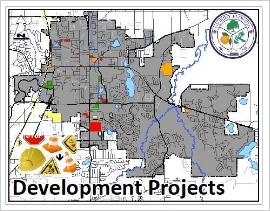Where is the city's official logo located on the map?
Based on the image, give a one-word or short phrase answer.

Top right corner